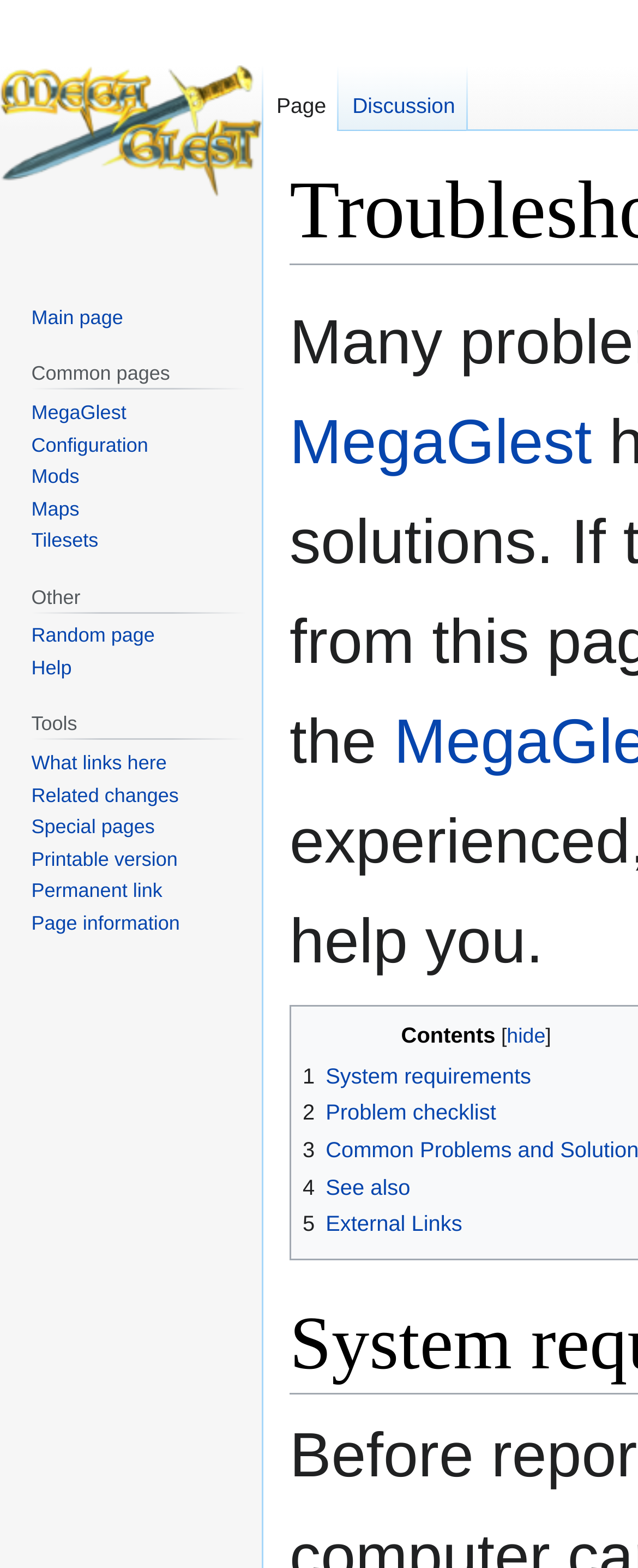Identify the bounding box coordinates of the region that needs to be clicked to carry out this instruction: "Go to MegaGlest page". Provide these coordinates as four float numbers ranging from 0 to 1, i.e., [left, top, right, bottom].

[0.454, 0.26, 0.928, 0.304]